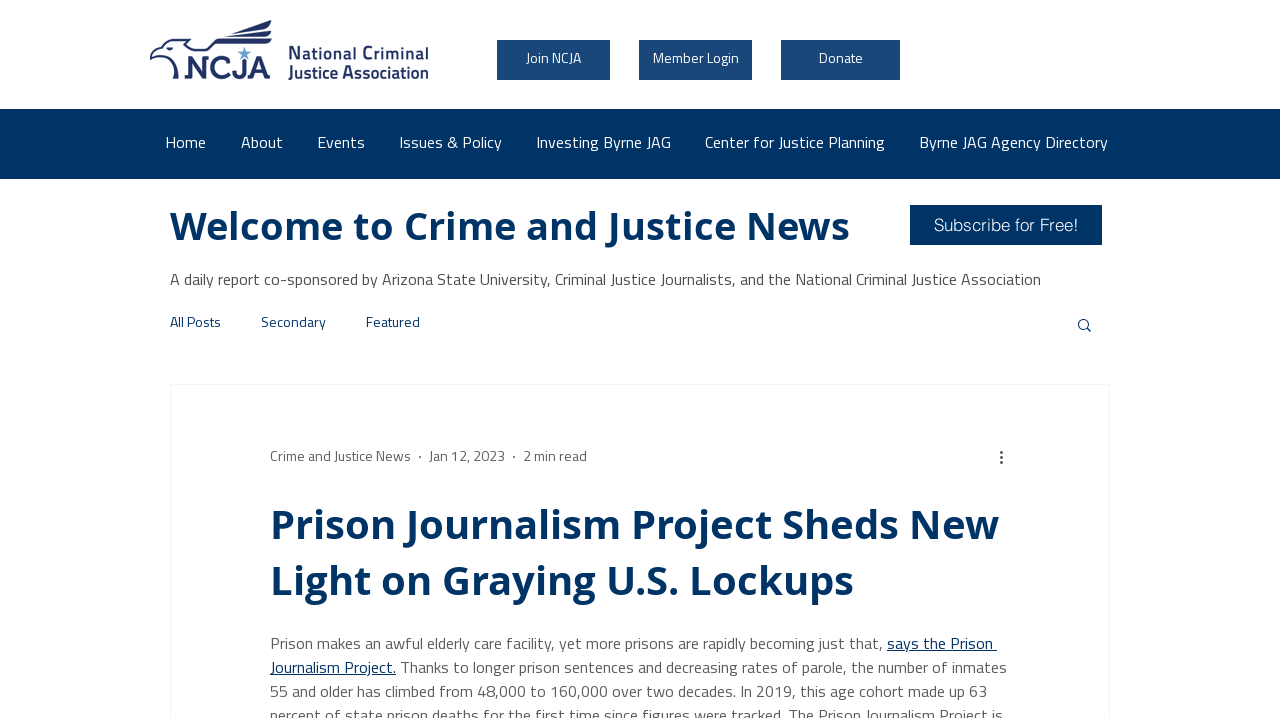Please specify the bounding box coordinates of the region to click in order to perform the following instruction: "Call the phone number +92 51 6132435".

None